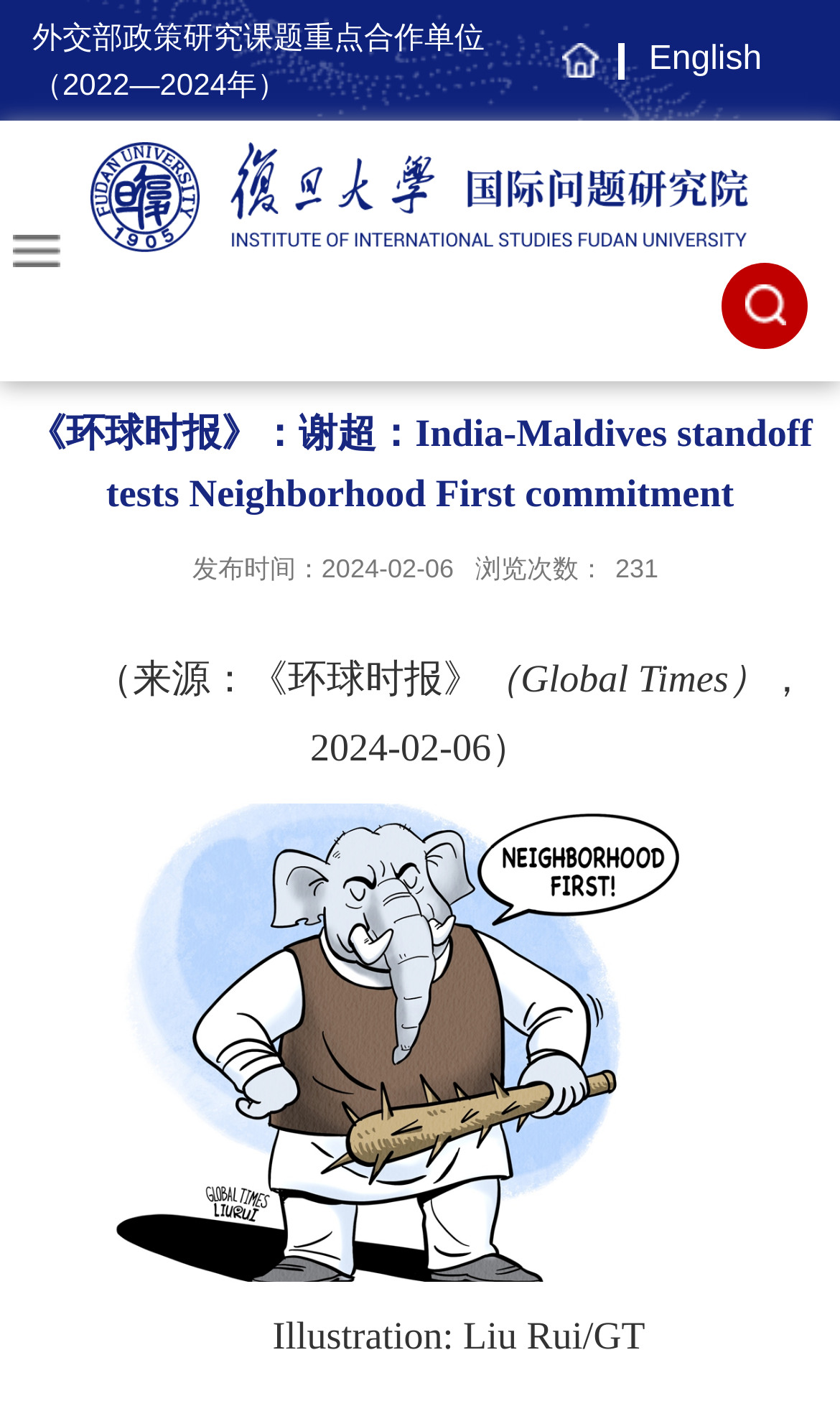Please determine the bounding box coordinates for the element with the description: "name="submit"".

[0.859, 0.186, 0.962, 0.248]